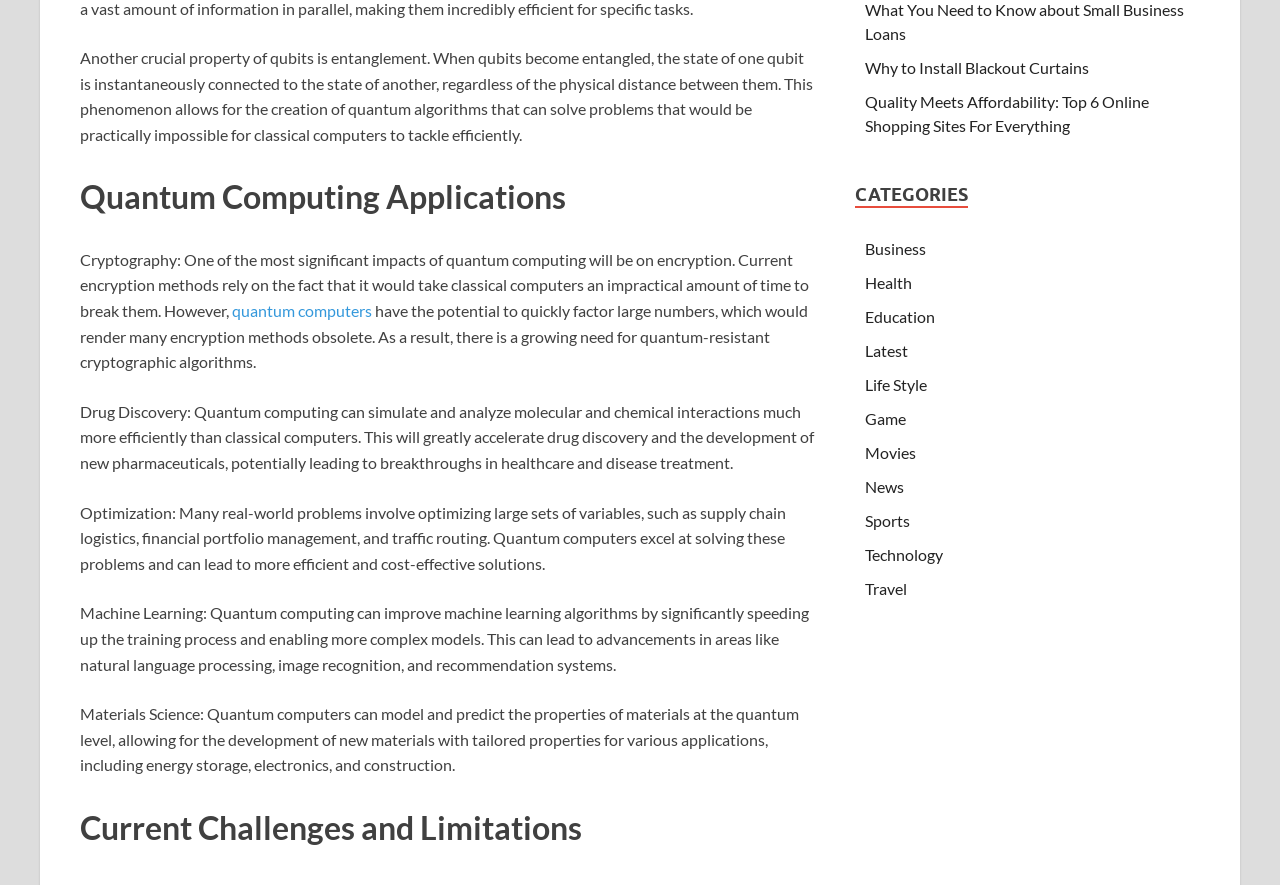Find the bounding box coordinates of the area to click in order to follow the instruction: "Visit the 'Technology' category".

[0.676, 0.616, 0.737, 0.637]